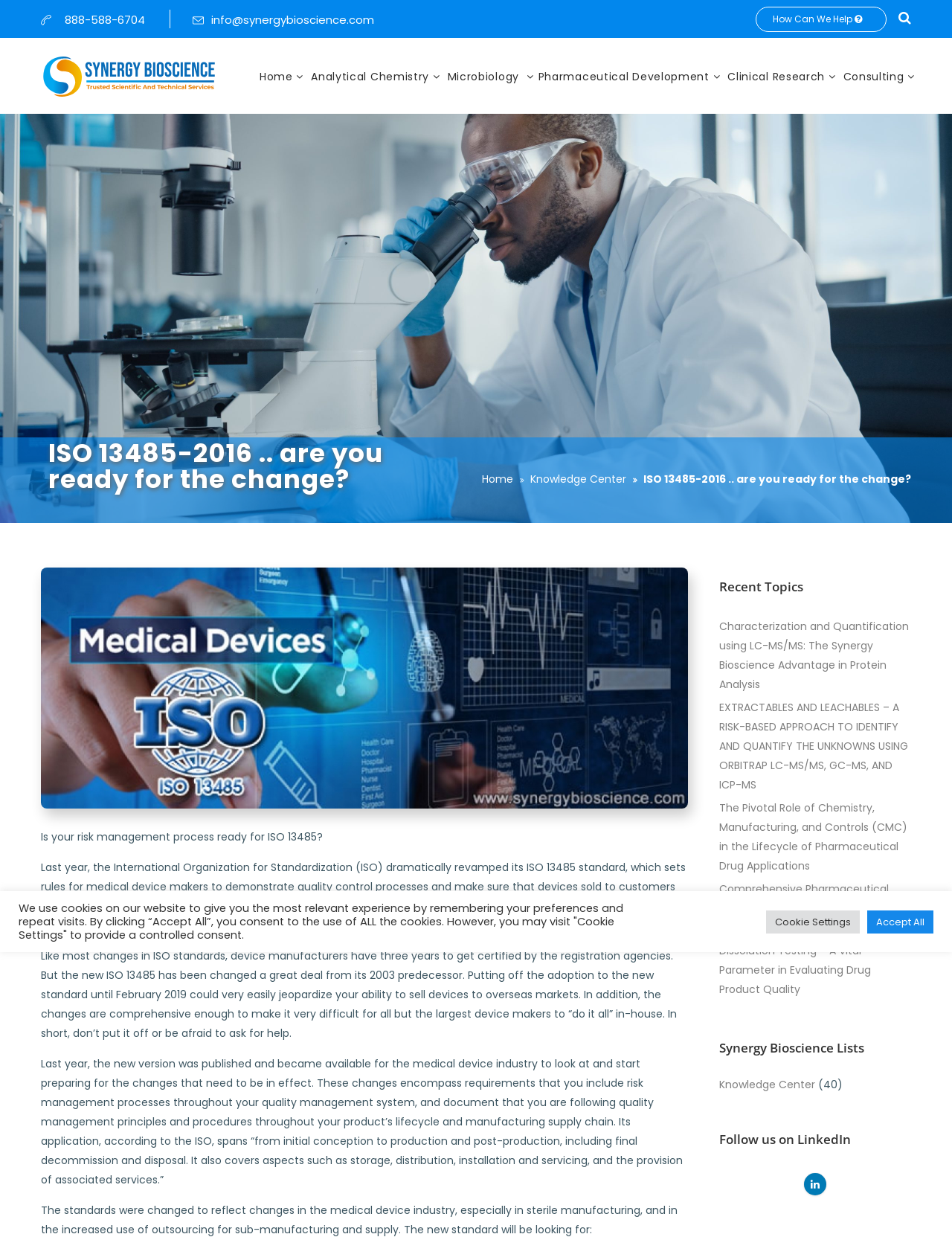Please determine the primary heading and provide its text.

ISO 13485-2016 .. are you ready for the change?